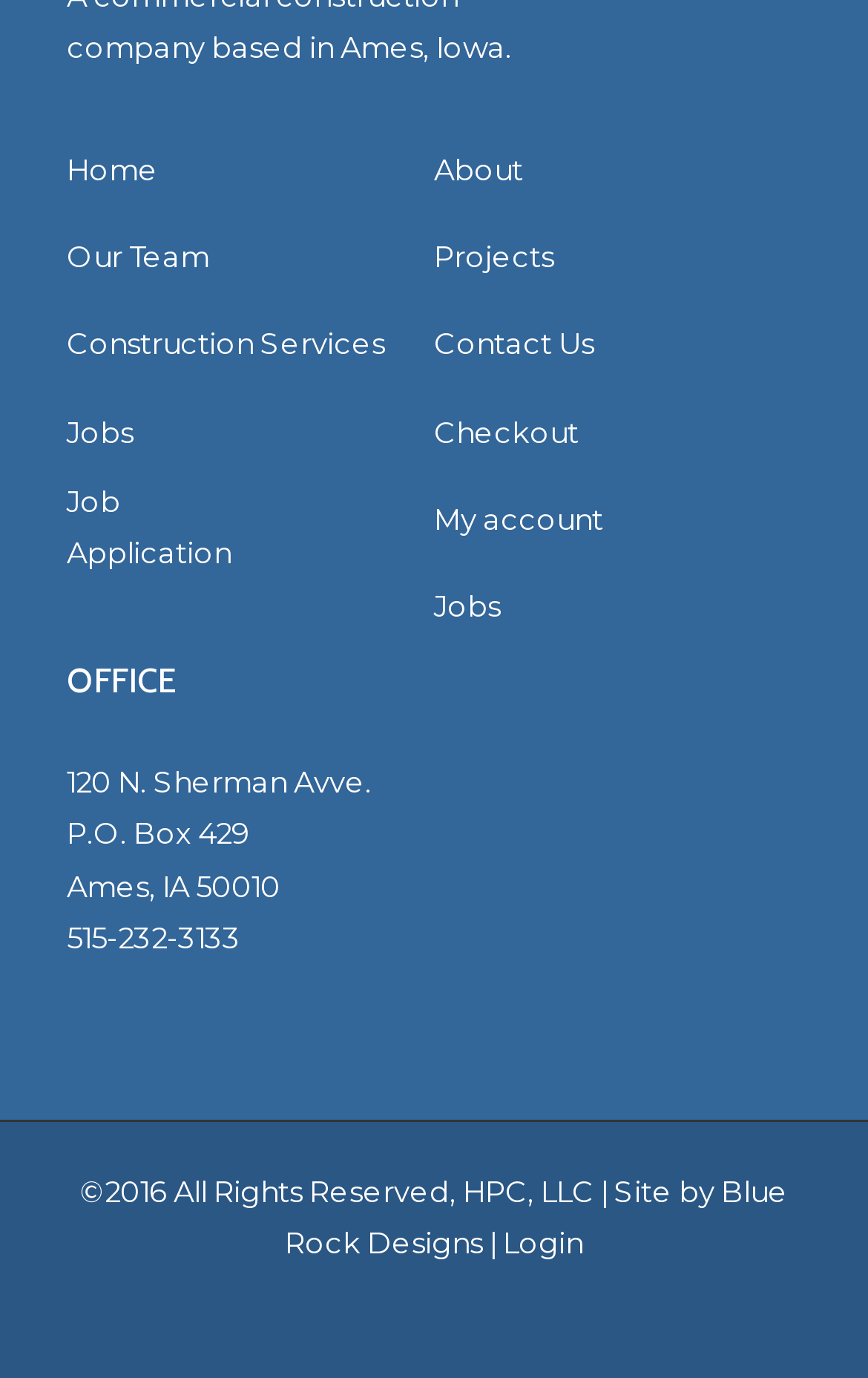What is the company based in?
Observe the image and answer the question with a one-word or short phrase response.

Ames, Iowa